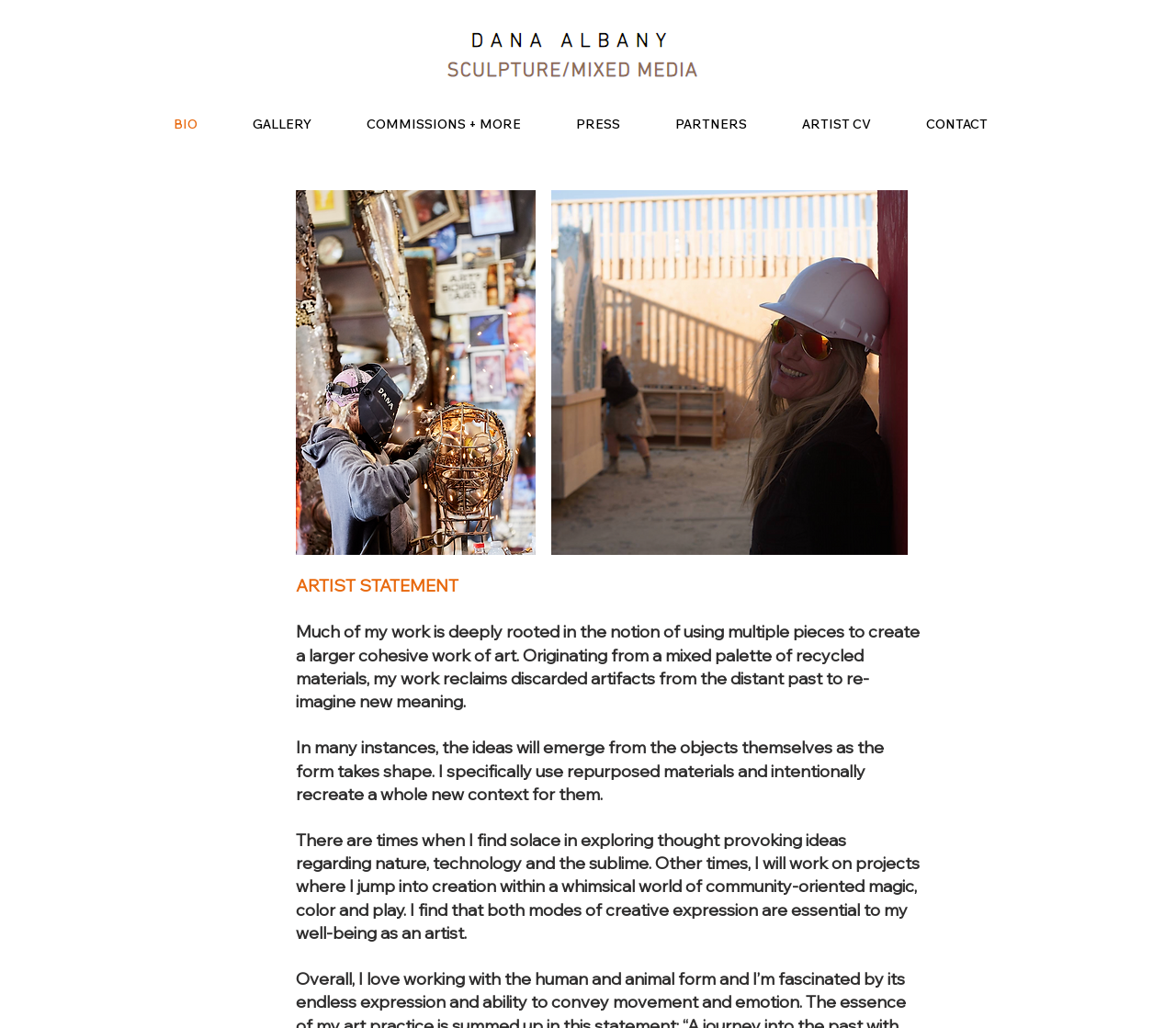What is the bounding box coordinate of the artist statement?
Please provide a comprehensive answer based on the details in the screenshot.

The artist statement is located in a StaticText element with the bounding box coordinate [0.252, 0.559, 0.39, 0.58], which indicates its position on the webpage.